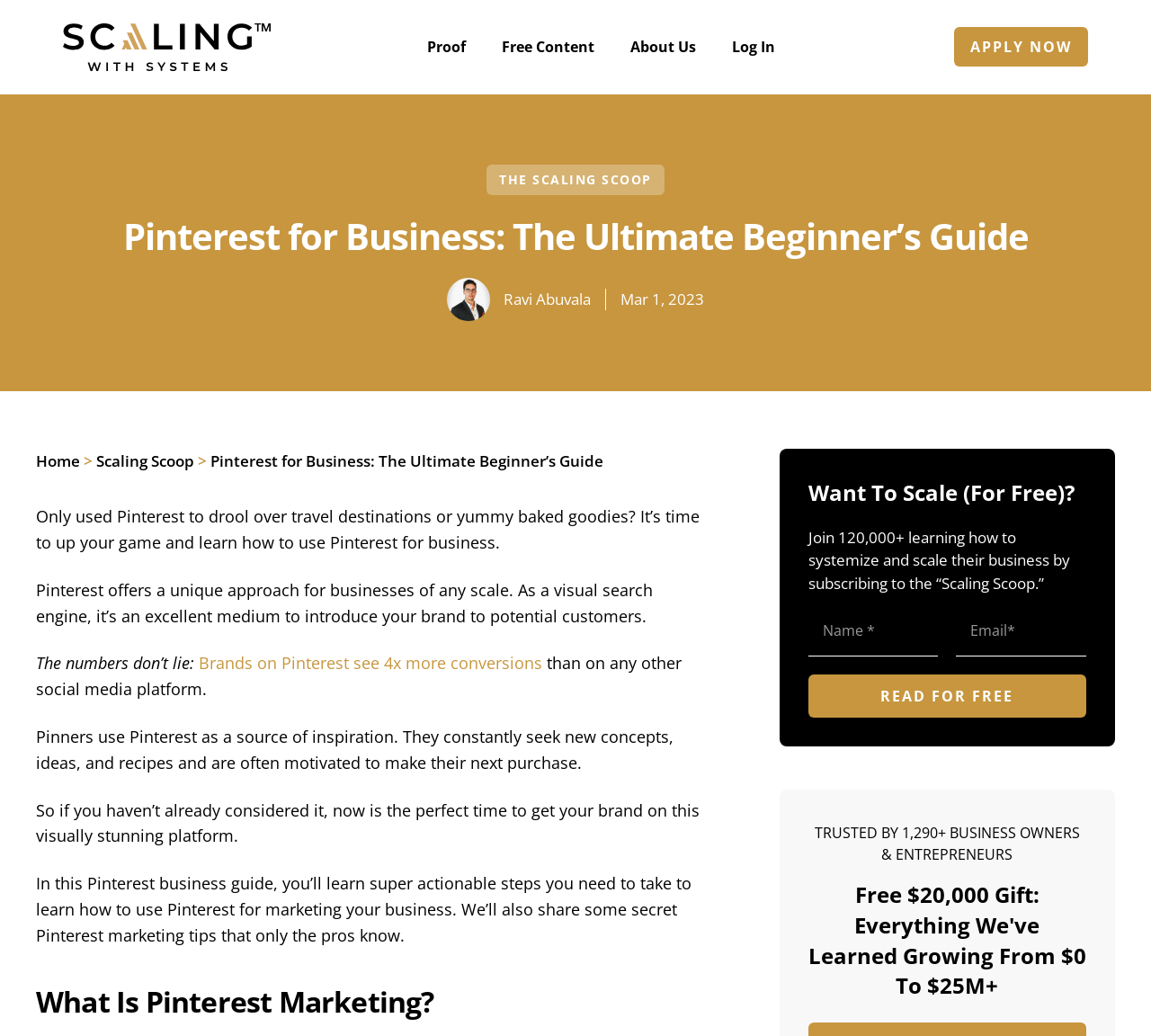Highlight the bounding box of the UI element that corresponds to this description: "The Scaling Scoop".

[0.423, 0.159, 0.577, 0.189]